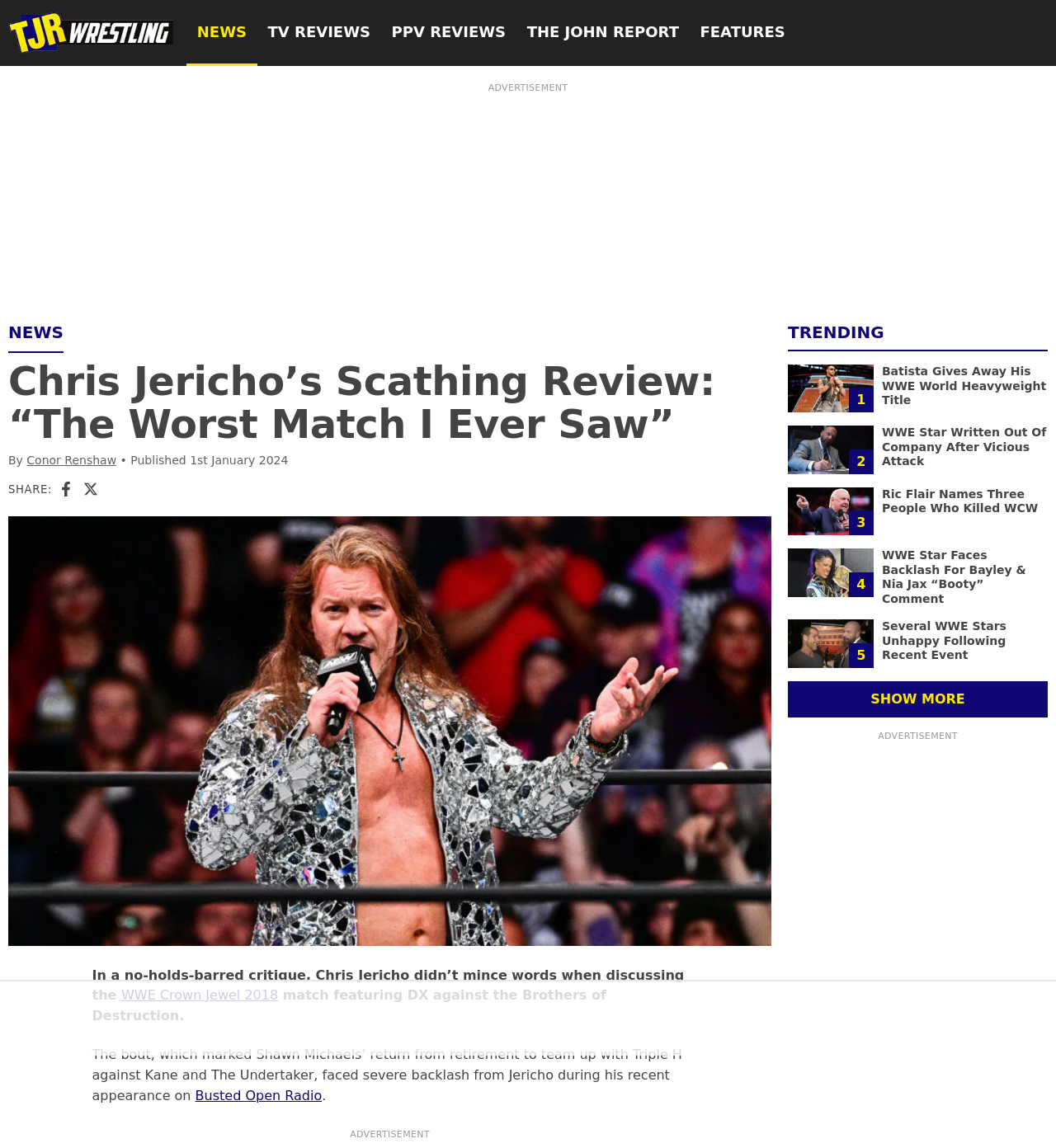Please determine the bounding box coordinates of the element's region to click for the following instruction: "Read the article about Chris Jericho's scathing review".

[0.008, 0.313, 0.73, 0.389]